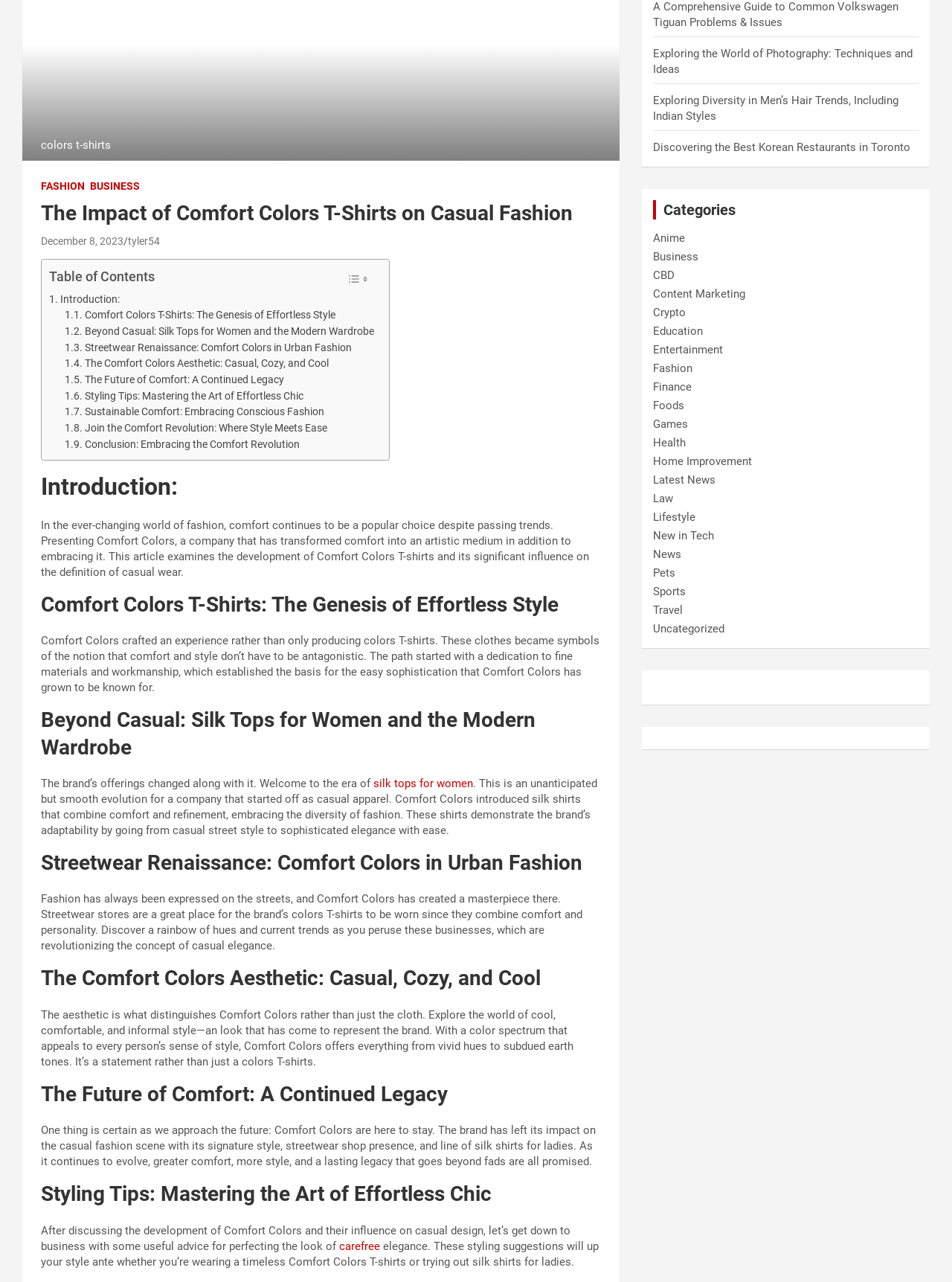Extract the bounding box coordinates for the UI element described by the text: "New in Tech". The coordinates should be in the form of [left, top, right, bottom] with values between 0 and 1.

[0.686, 0.412, 0.75, 0.423]